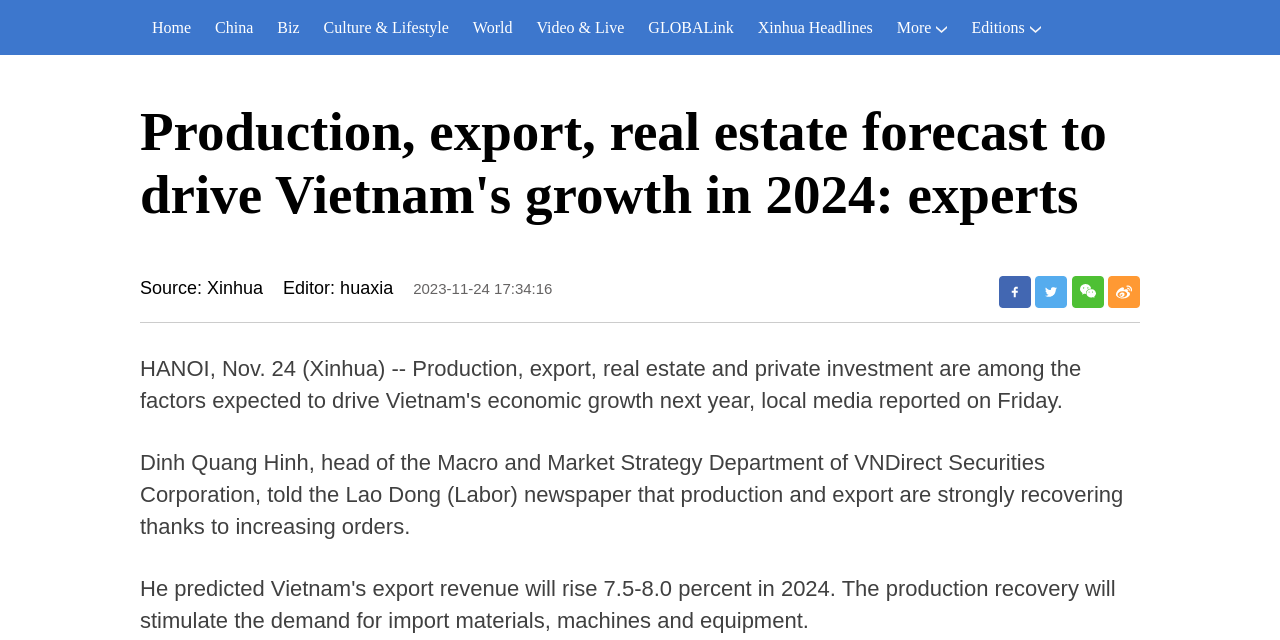Please identify the bounding box coordinates of the element I need to click to follow this instruction: "view more editions".

[0.75, 0.0, 0.822, 0.086]